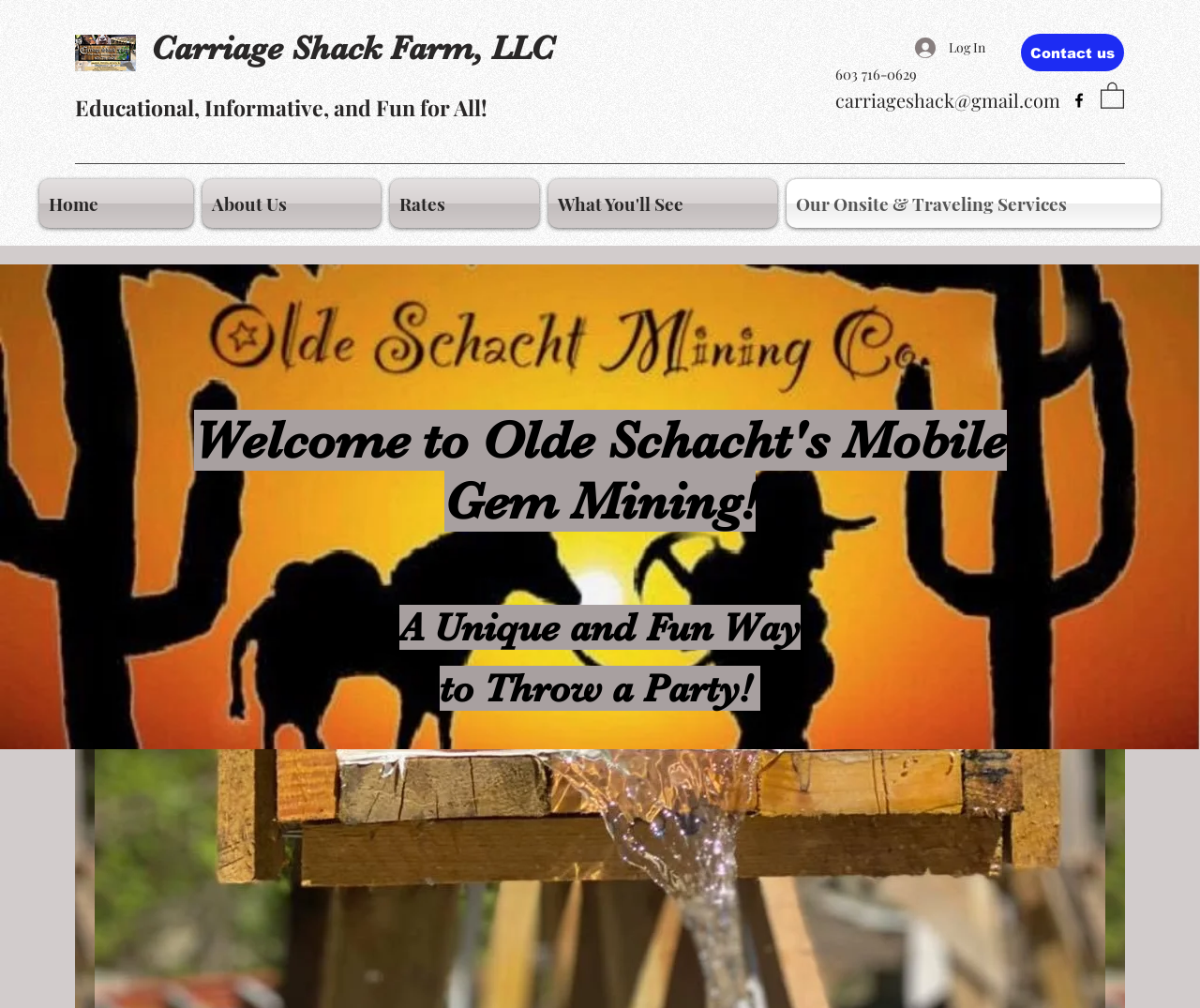Determine the bounding box coordinates of the clickable element to complete this instruction: "Visit the Facebook page". Provide the coordinates in the format of four float numbers between 0 and 1, [left, top, right, bottom].

[0.891, 0.09, 0.907, 0.109]